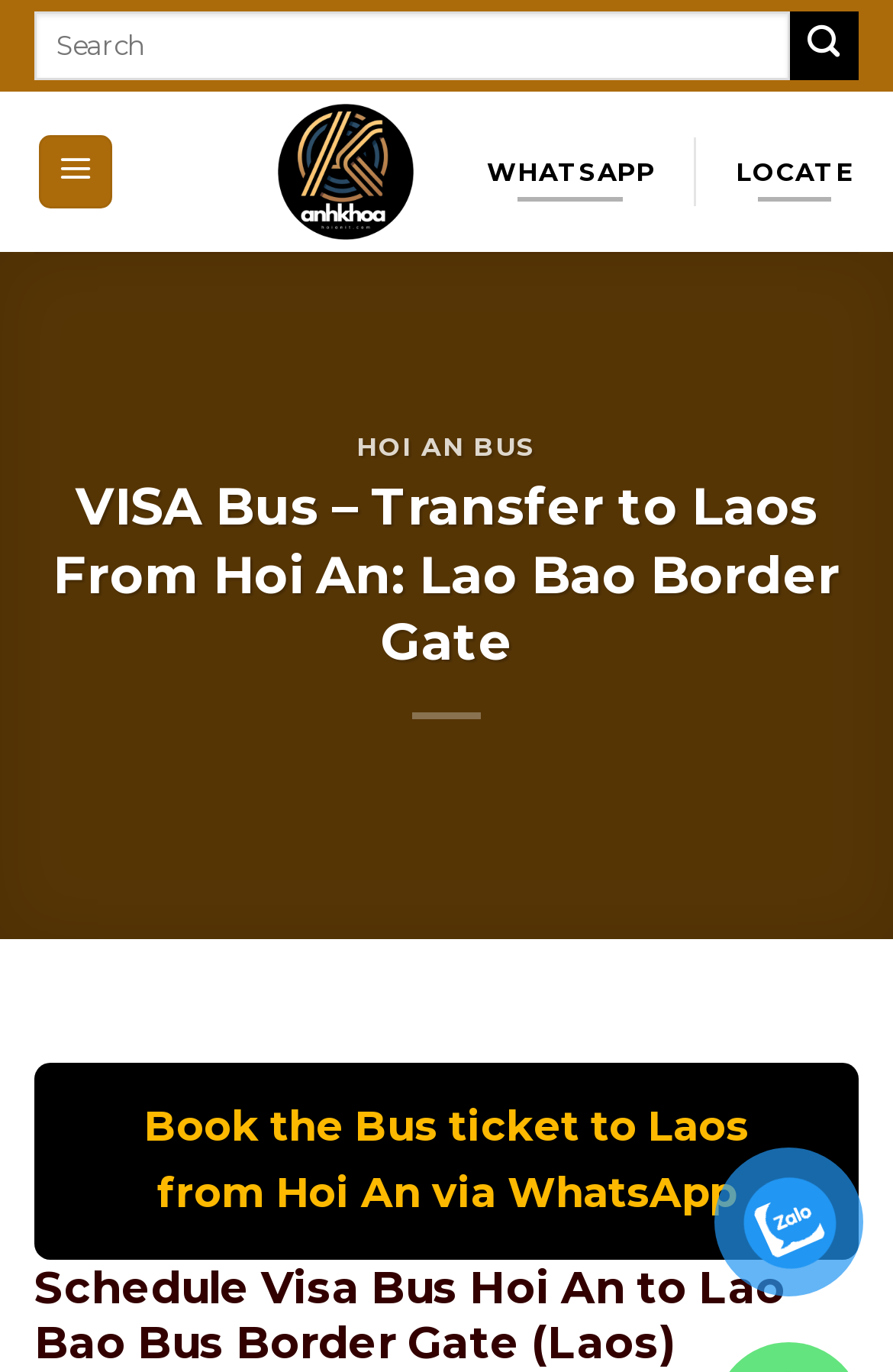Describe all visible elements and their arrangement on the webpage.

The webpage is about VISA Bus, specifically focusing on transferring to Laos from Hoi An. At the top, there is a search bar with a "Search for:" label and a submit button to the right. Below the search bar, there are three links: "Anh Khoa Company | Information-Travel | hoianit.com" with an accompanying image, "Menu", and "WHATSAPP" and "LOCATE" links positioned to the right.

The main content of the page is divided into two sections. The first section has a heading "HOI AN BUS" with a link to the same title below it. The second section has a longer heading "VISA Bus – Transfer to Laos From Hoi An: Lao Bao Border Gate" that spans almost the entire width of the page. Within this section, there is a link to book a bus ticket to Laos from Hoi An via WhatsApp at the bottom.

To the right of the main content, there is a small image with a link above it. The image is positioned near the bottom of the page. Overall, the webpage has a simple layout with a focus on providing information about VISA Bus services and allowing users to book tickets or search for related information.